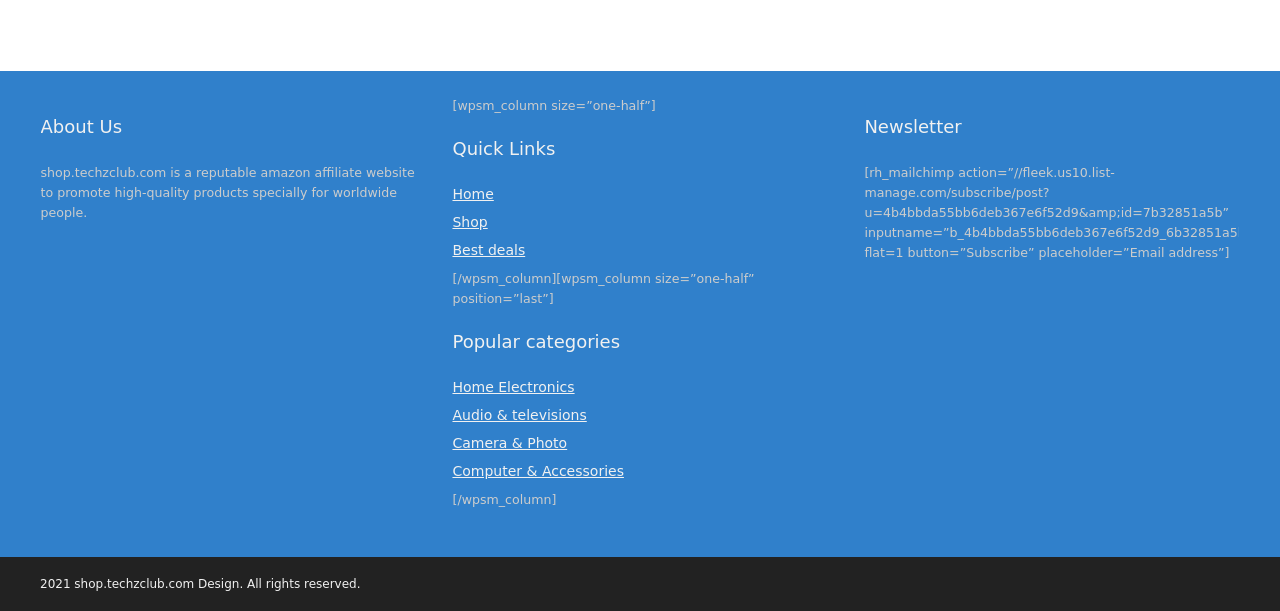Given the element description Computer & Accessories, predict the bounding box coordinates for the UI element in the webpage screenshot. The format should be (top-left x, top-left y, bottom-right x, bottom-right y), and the values should be between 0 and 1.

[0.353, 0.758, 0.487, 0.784]